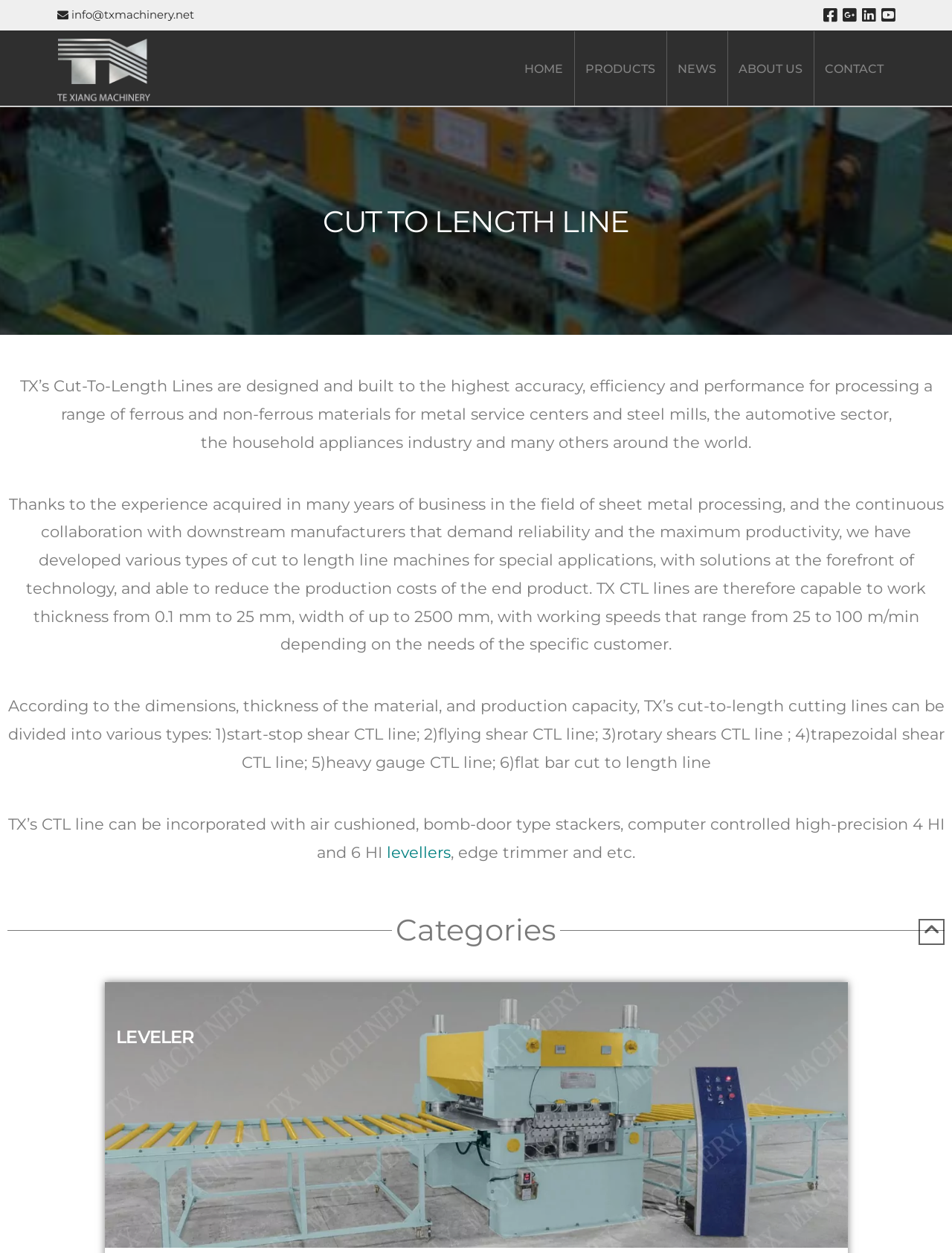Could you highlight the region that needs to be clicked to execute the instruction: "Go to the HOME page"?

[0.539, 0.025, 0.603, 0.084]